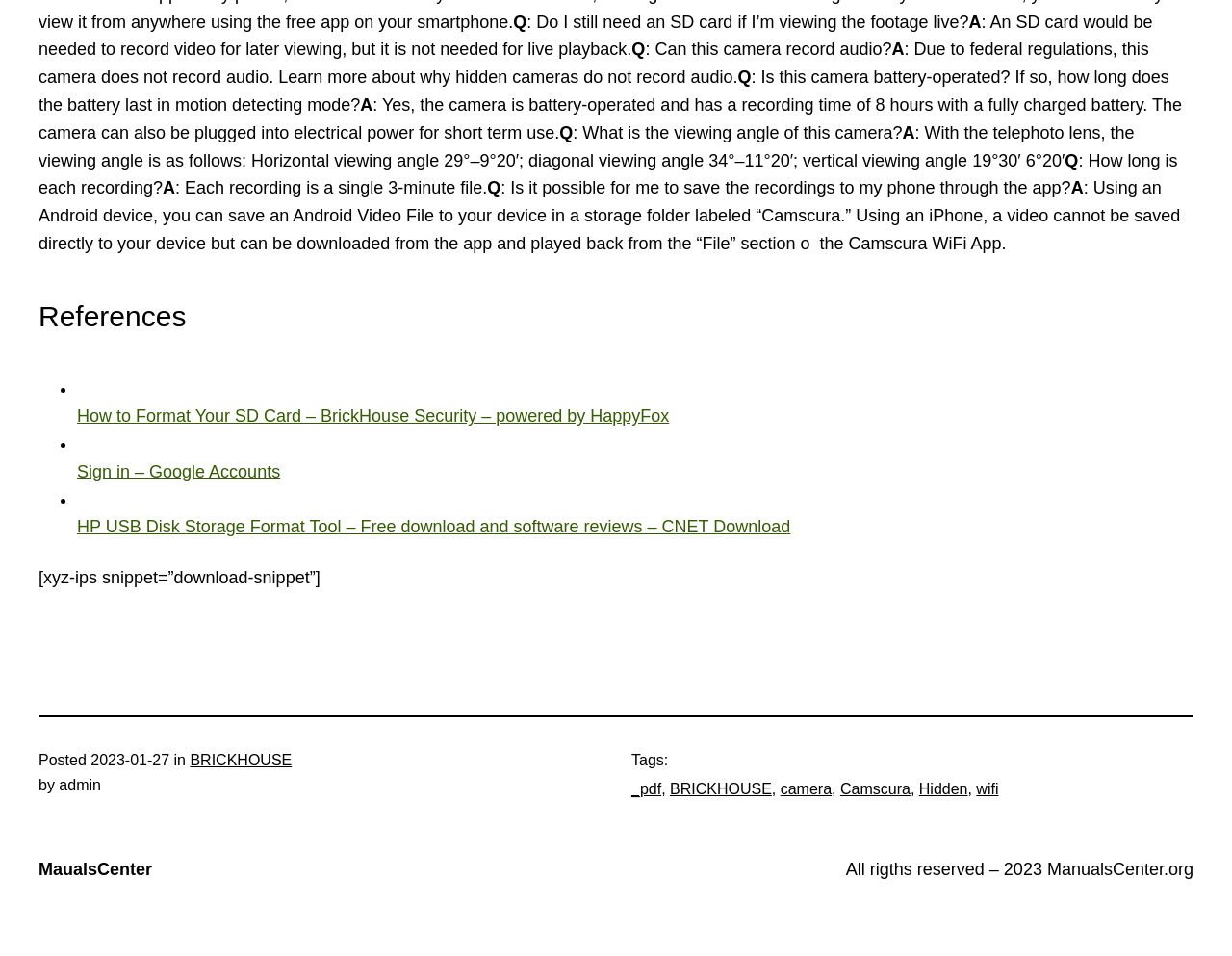Provide the bounding box coordinates of the section that needs to be clicked to accomplish the following instruction: "Click the link to learn more about why hidden cameras do not record audio."

[0.031, 0.042, 0.933, 0.091]